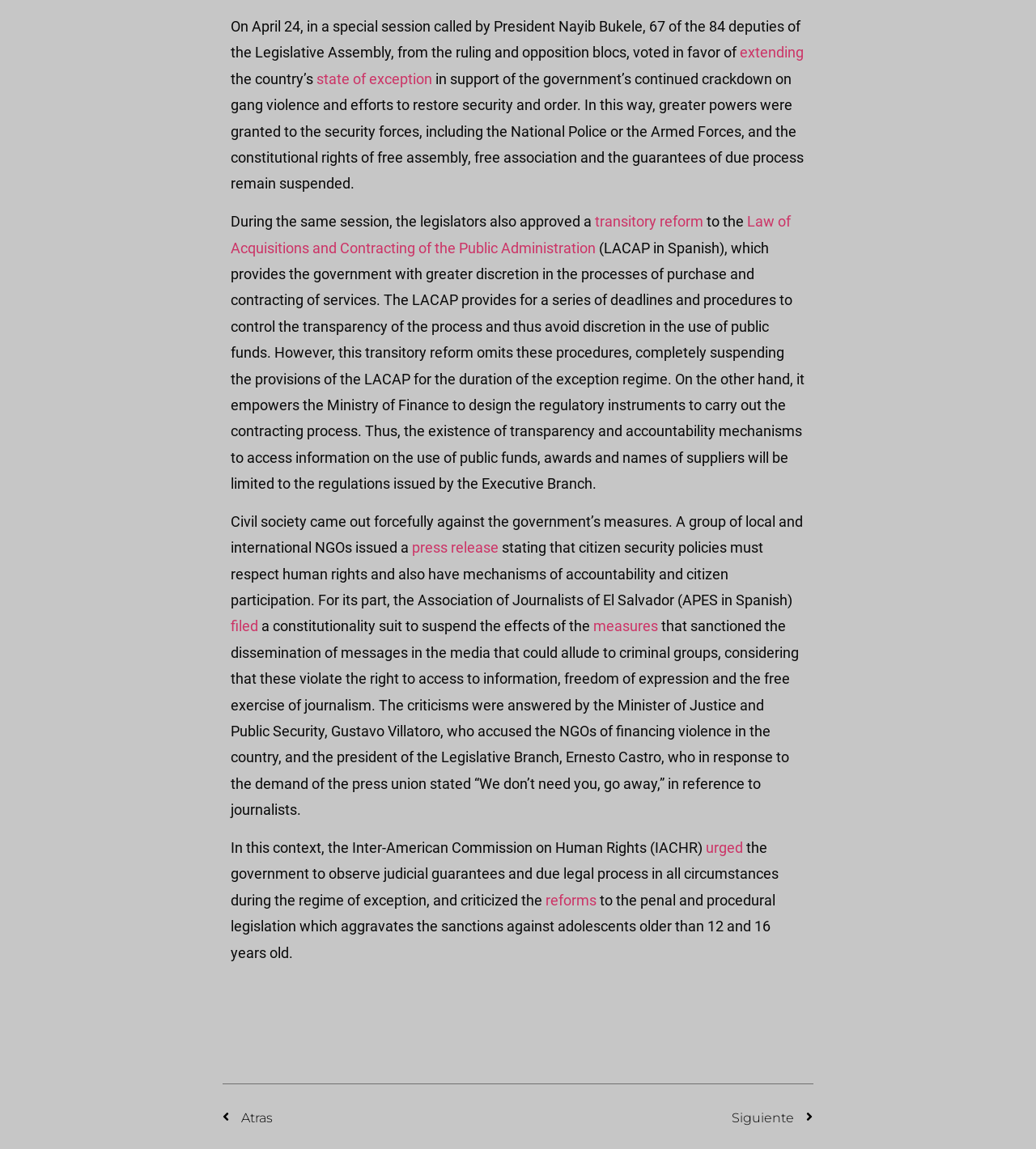Provide a single word or phrase to answer the given question: 
Who accused NGOs of financing violence?

Minister of Justice and Public Security